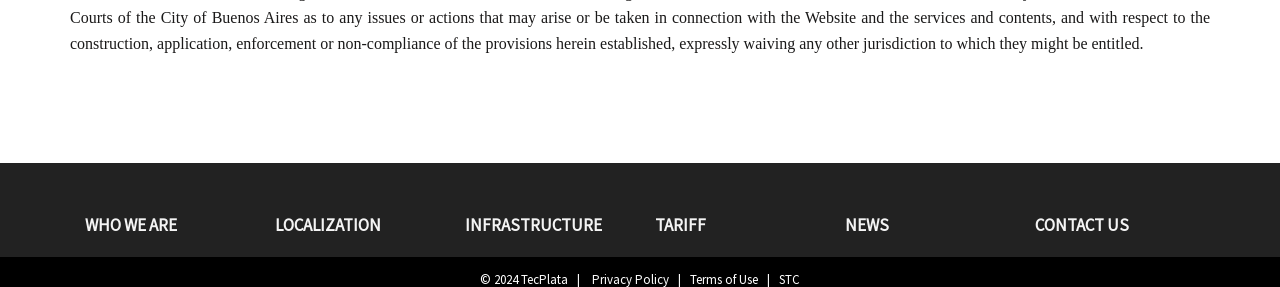Highlight the bounding box coordinates of the region I should click on to meet the following instruction: "browse tariff information".

[0.5, 0.741, 0.648, 0.825]